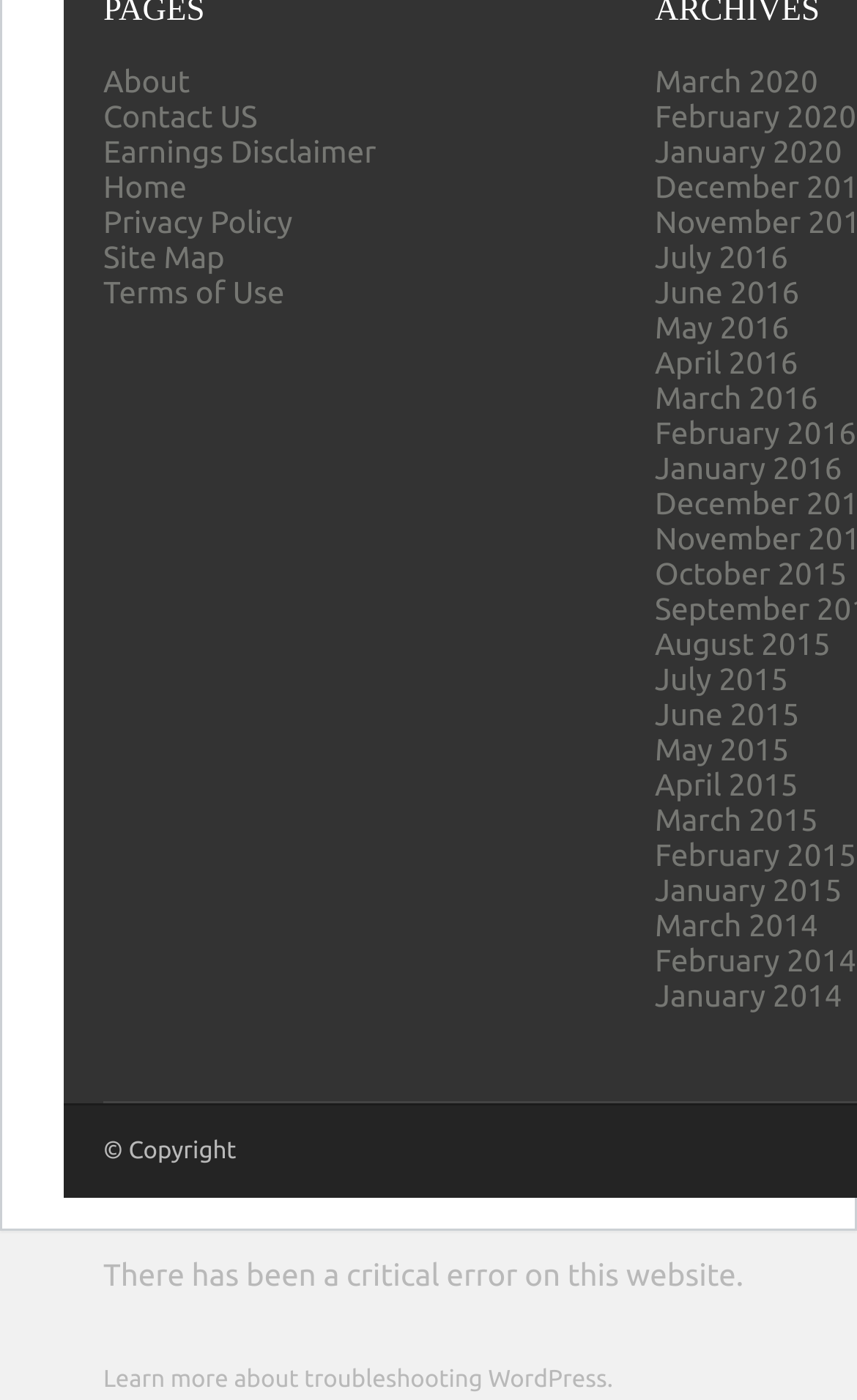Locate the bounding box coordinates of the item that should be clicked to fulfill the instruction: "View January 2020 archives".

[0.764, 0.096, 0.982, 0.121]